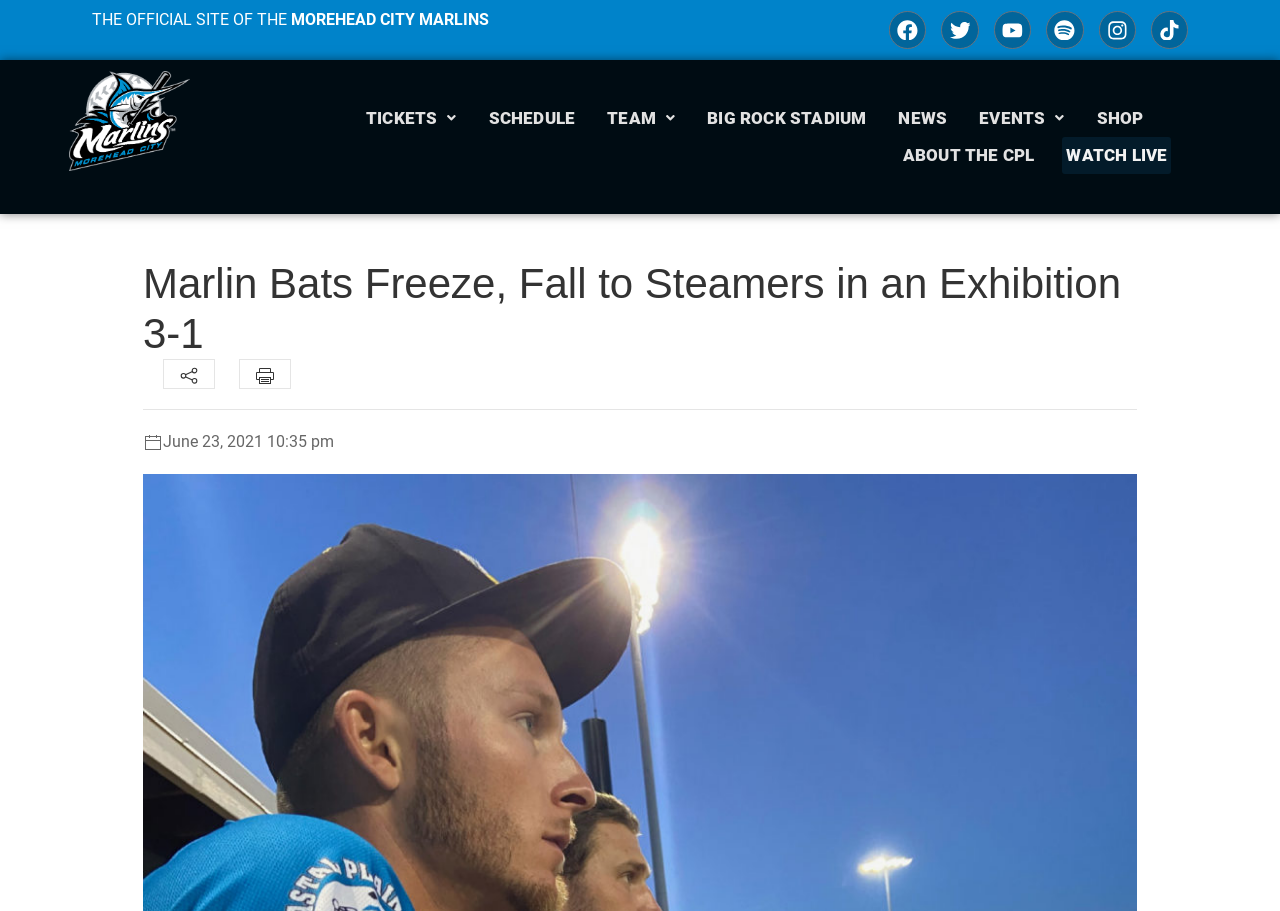Locate the bounding box of the UI element described in the following text: "ABOUT THE CPL".

[0.702, 0.15, 0.811, 0.191]